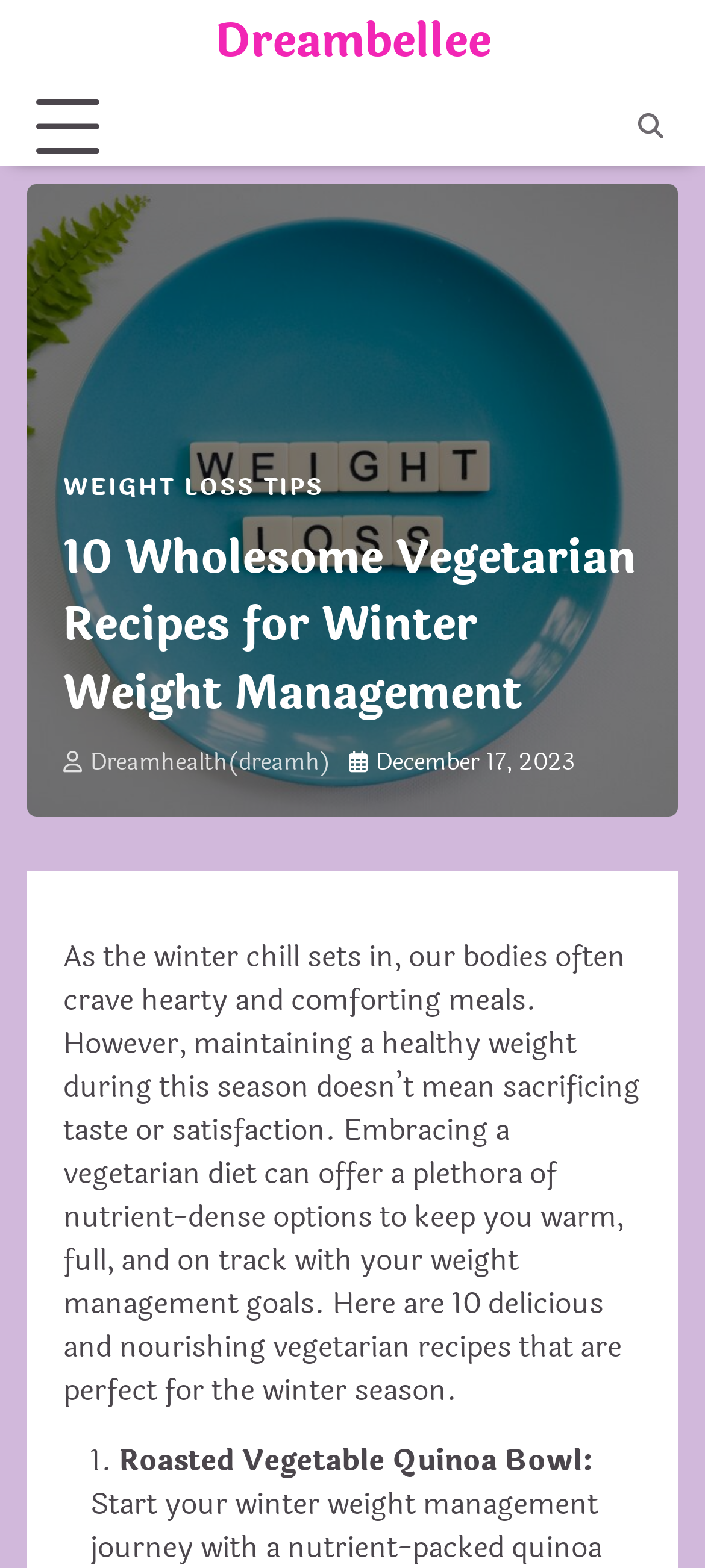Generate a comprehensive description of the webpage.

The webpage is about wholesome vegetarian recipes for winter weight management. At the top left, there is a link to "Dreambellee" and a button to expand the primary menu. On the top right, there are three links: "Multigrain Methi Thepla", "Smile this Winter with your heart!!!", and a Facebook icon.

Below the top section, there is a link to "WEIGHT LOSS TIPS" on the left, and a heading that reads "10 Wholesome Vegetarian Recipes for Winter Weight Management" spanning across the page. Underneath the heading, there is a link to "Dreamhealth(dreamh)" on the left, and a static text showing the date "December 17, 2023" on the right.

The main content of the page starts with a paragraph of text that explains how a vegetarian diet can help with weight management during the winter season. Below the paragraph, there is a list of recipes, with the first item being "Roasted Vegetable Quinoa Bowl". The list is numbered, with the number "1." appearing to the left of the recipe title.